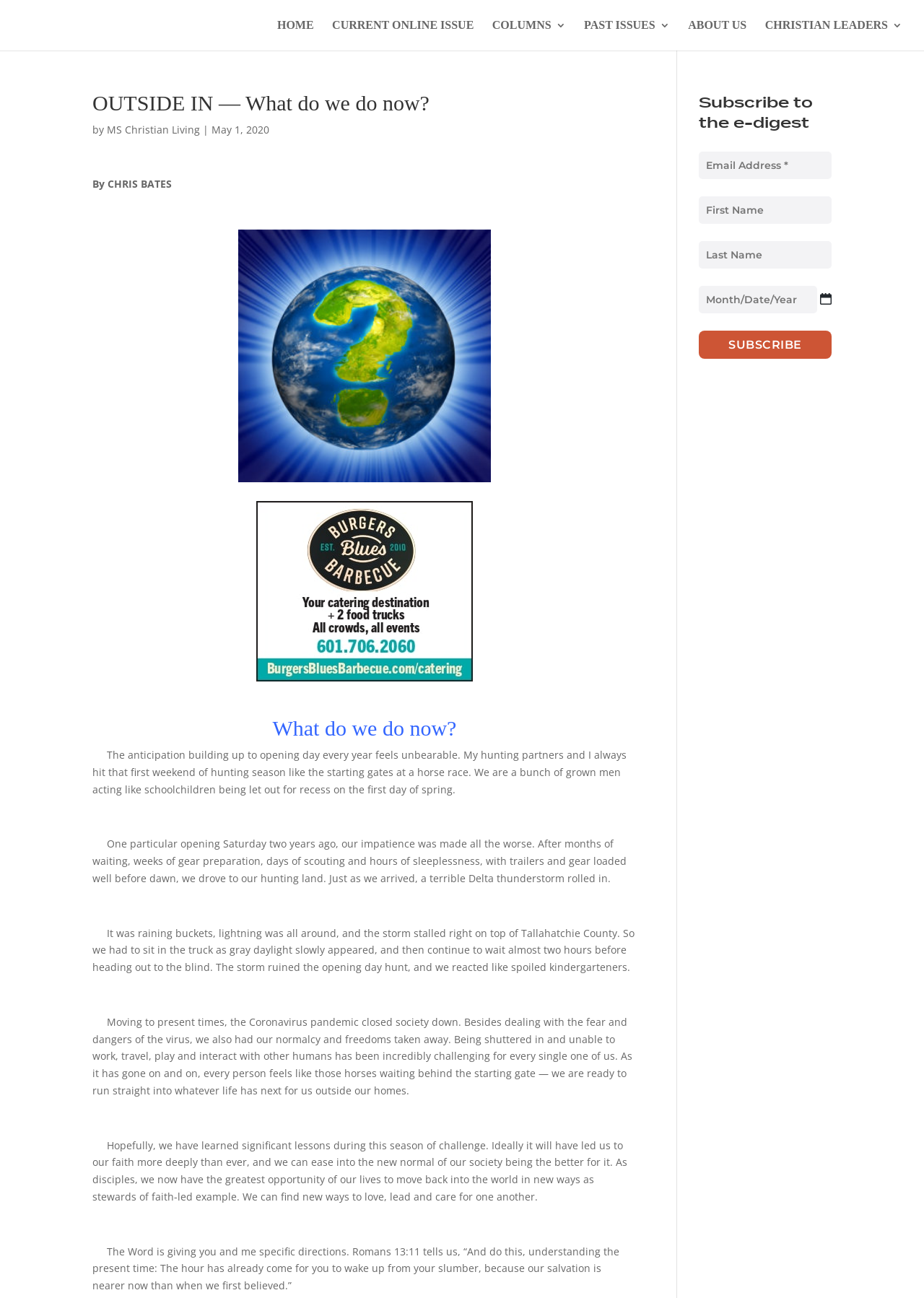Analyze the image and give a detailed response to the question:
What is the date of the article?

The date of the article is mentioned in the text 'May 1, 2020' which is located below the main heading 'OUTSIDE IN — What do we do now?' and above the text 'By CHRIS BATES'.